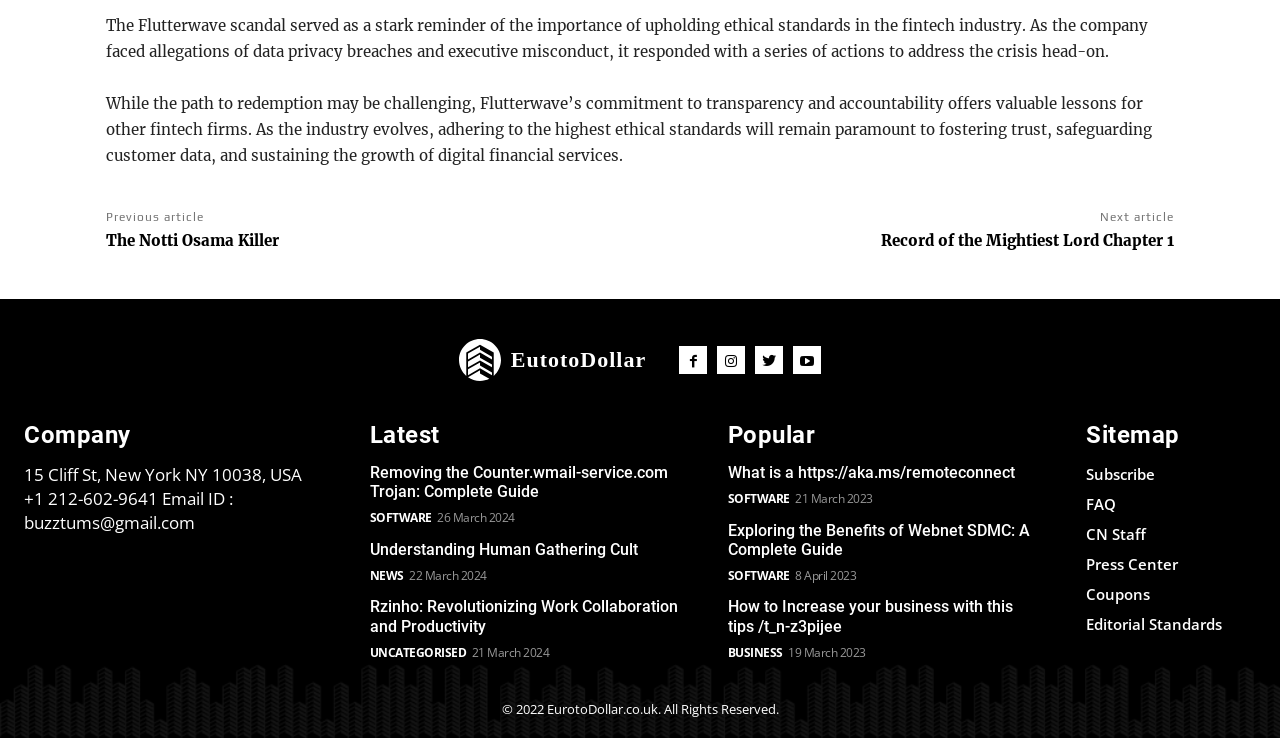Using the provided element description: "Website Audit Strategy", determine the bounding box coordinates of the corresponding UI element in the screenshot.

None